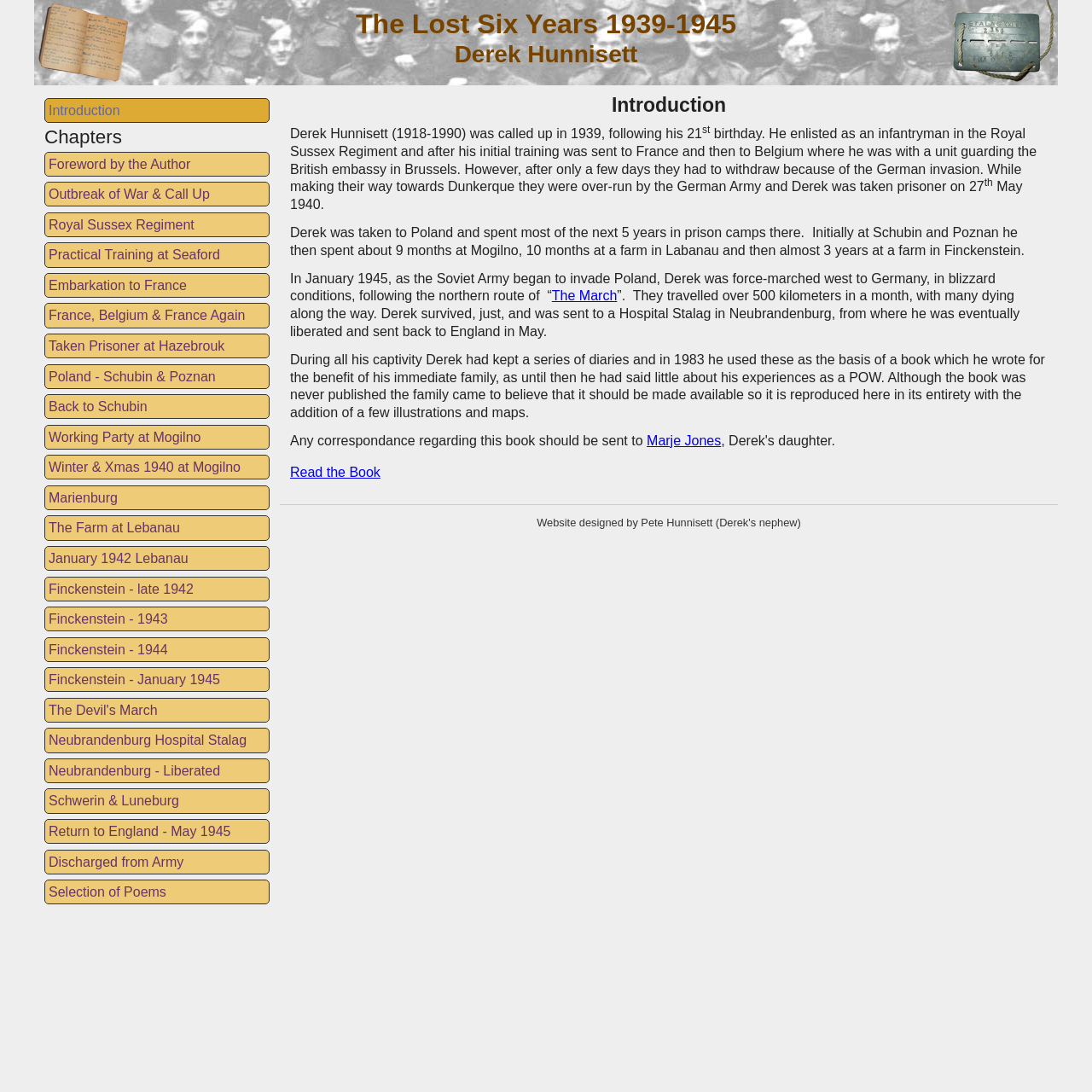What is the name of the book written by Derek?
Use the information from the screenshot to give a comprehensive response to the question.

The webpage mentions that Derek wrote a book based on his diaries, but it does not specify the title of the book.